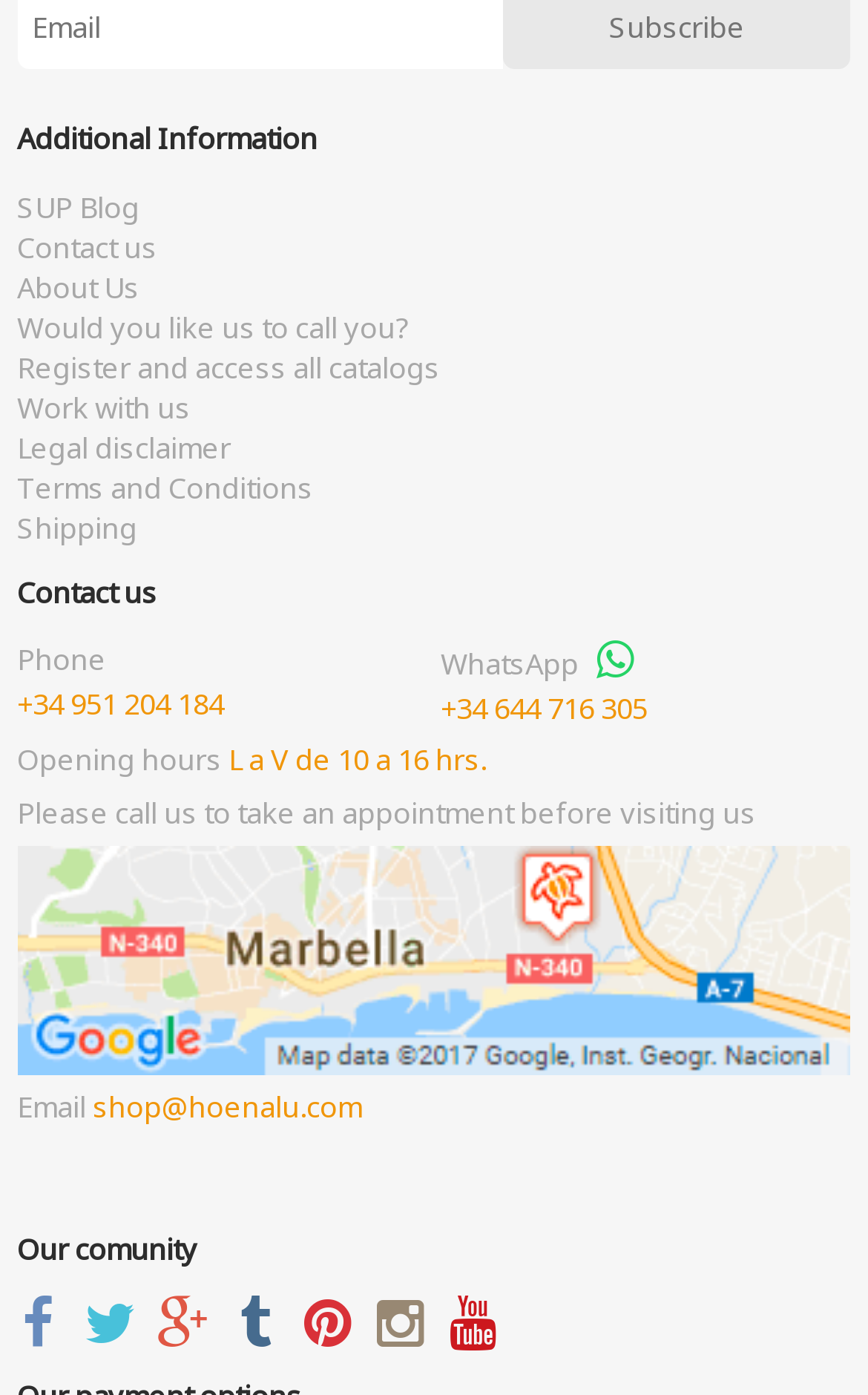How can I get to HoeNalu?
Look at the image and construct a detailed response to the question.

The webpage provides a link to 'How to get to HoeNalu', which suggests that clicking on this link will provide information on how to get to HoeNalu.